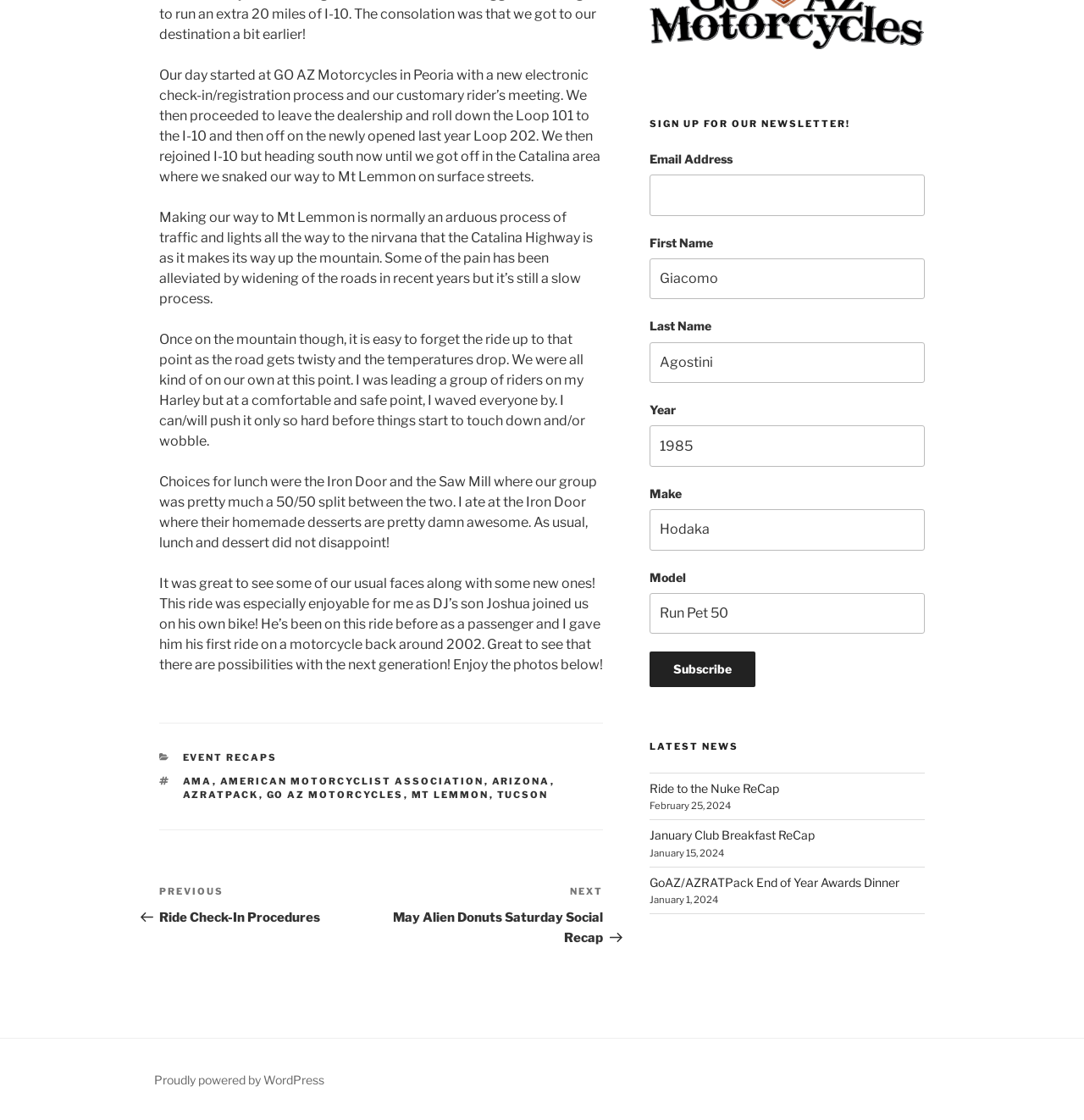Can you find the bounding box coordinates of the area I should click to execute the following instruction: "Click on the 'EVENT RECAPS' link"?

[0.168, 0.671, 0.256, 0.682]